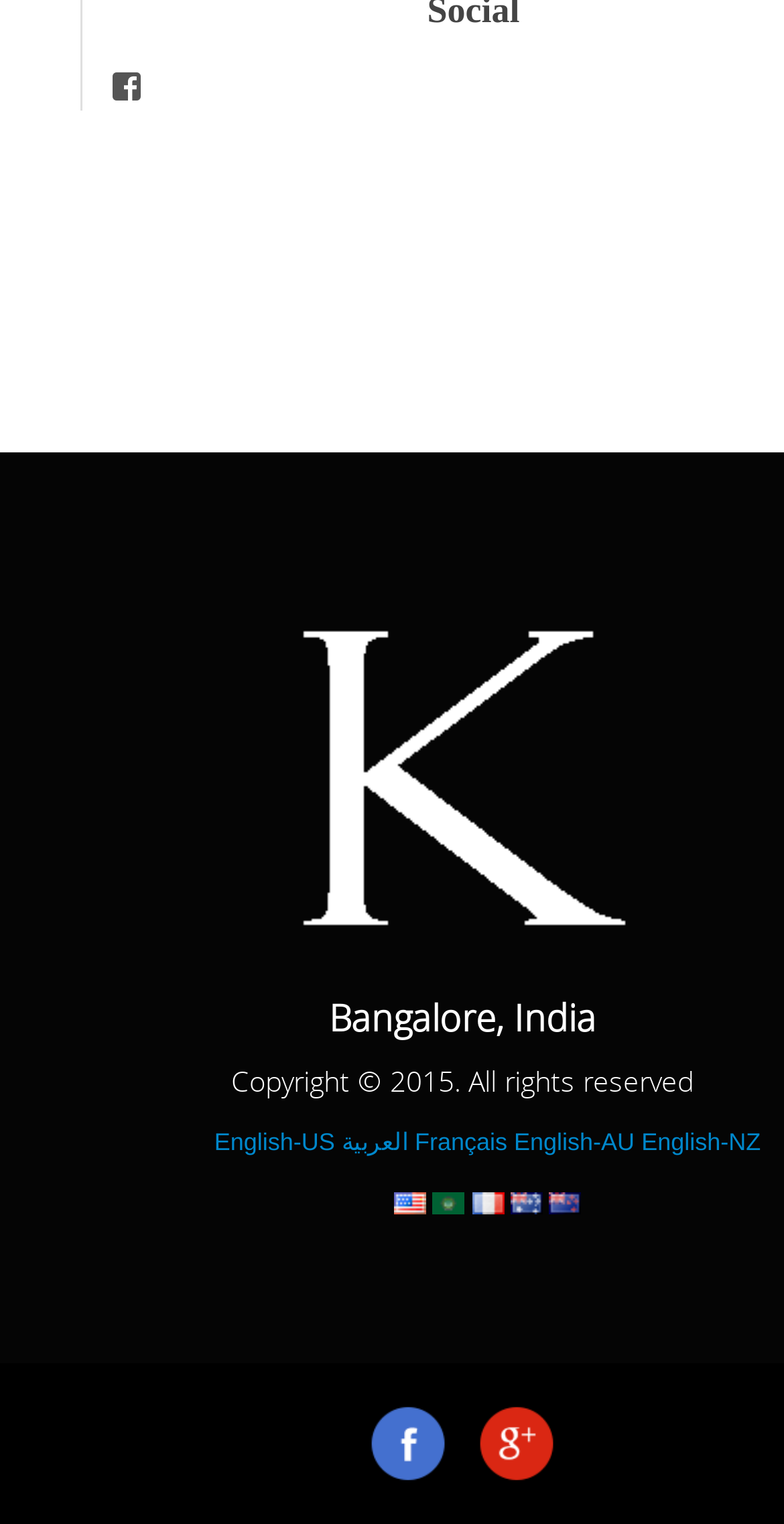Could you indicate the bounding box coordinates of the region to click in order to complete this instruction: "View social media page".

[0.47, 0.937, 0.573, 0.955]